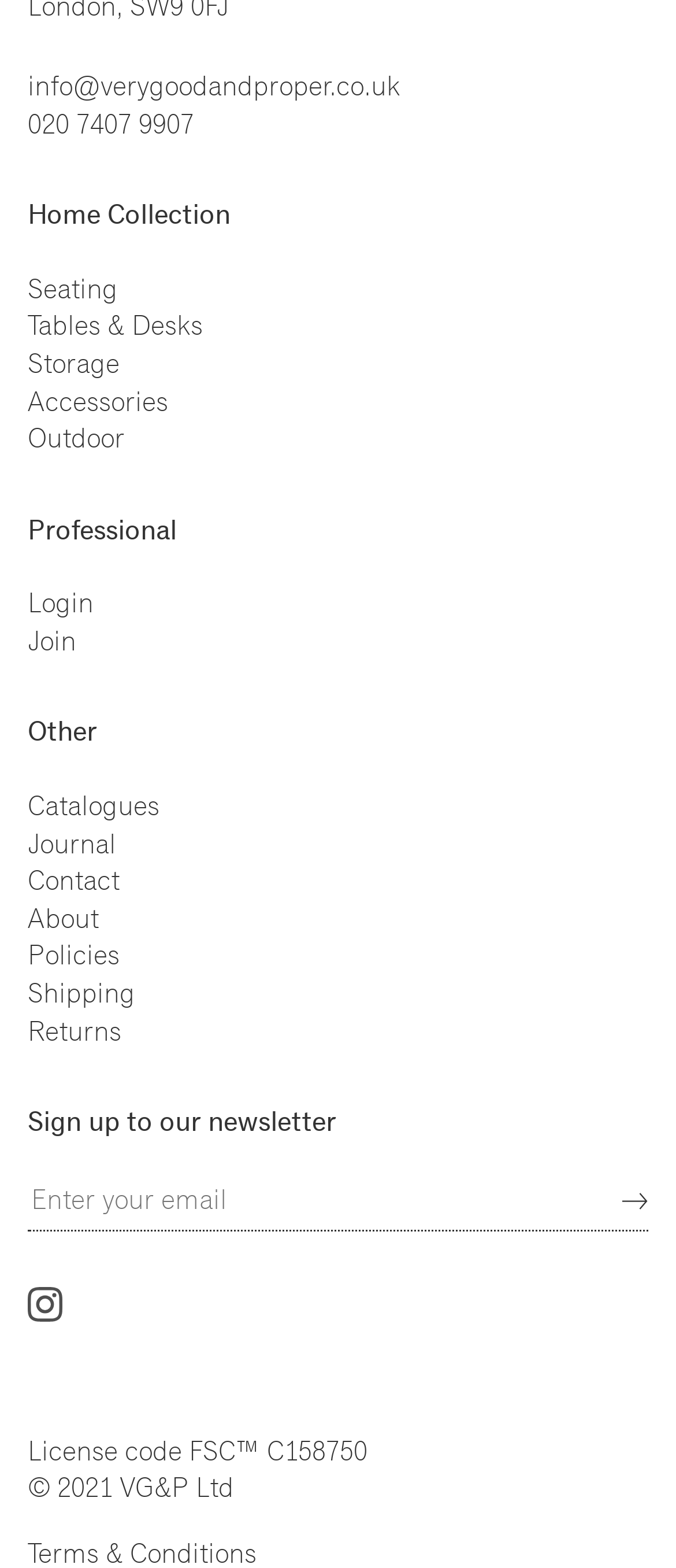From the image, can you give a detailed response to the question below:
What is the purpose of the textbox at the bottom of the page?

The textbox at the bottom of the page is labeled 'Enter your email' and is accompanied by a 'Subscribe' button. This suggests that the purpose of the textbox is to enter an email address to sign up for a newsletter.